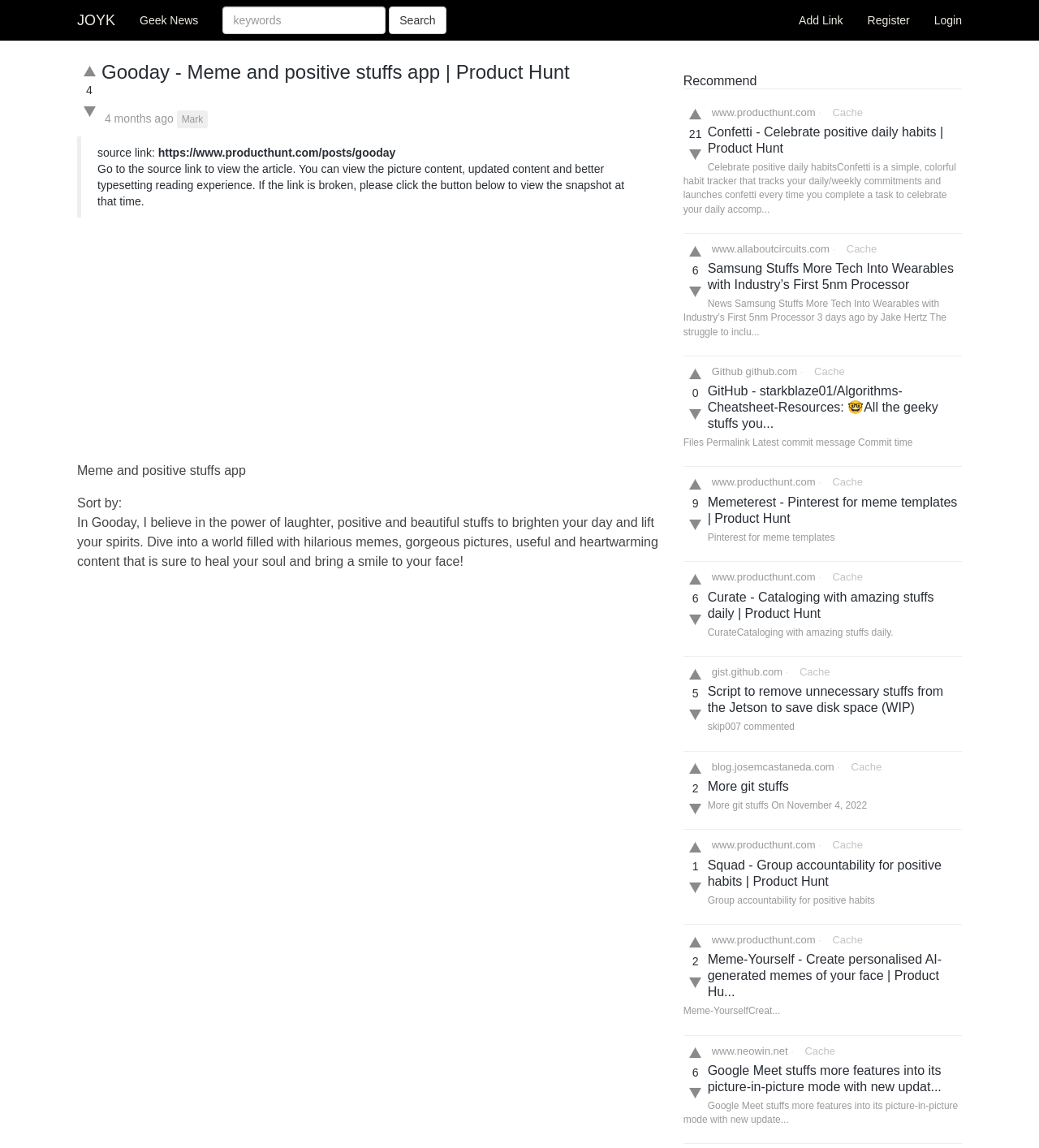Construct a comprehensive caption that outlines the webpage's structure and content.

This webpage is about Gooday, a meme and positive stuffs app on Product Hunt. At the top, there is a header section with links to JOYK, Geek News, and a search bar. Below the header, there is a title "Gooday - Meme and positive stuffs app | Product Hunt" followed by a description of the app. 

To the right of the title, there is a section with a "Mark" button and a source link to the original article on Product Hunt. Below this section, there is a blockquote with a link to the source article and a description of the article. 

Further down, there is an advertisement iframe. Below the advertisement, there is a section with a heading "Meme and positive stuffs app" and a description of the app. 

On the right side of the page, there is a section with a heading "Recommend" and a list of recommended articles or products. Each item in the list has a title, a description, and a link to the original article or product. The list includes items such as "Confetti - Celebrate positive daily habits", "Samsung Stuffs More Tech Into Wearables with Industry’s First 5nm Processor", and "GitHub - starkblaze01/Algorithms-Cheatsheet-Resources". 

The webpage also has a section with a heading "More git stuffs" and a list of articles or products related to git. Each item in the list has a title, a description, and a link to the original article or product. The list includes items such as "Script to remove unnecessary stuffs from the Jetson to save disk space (WIP)" and "More git stuffs".